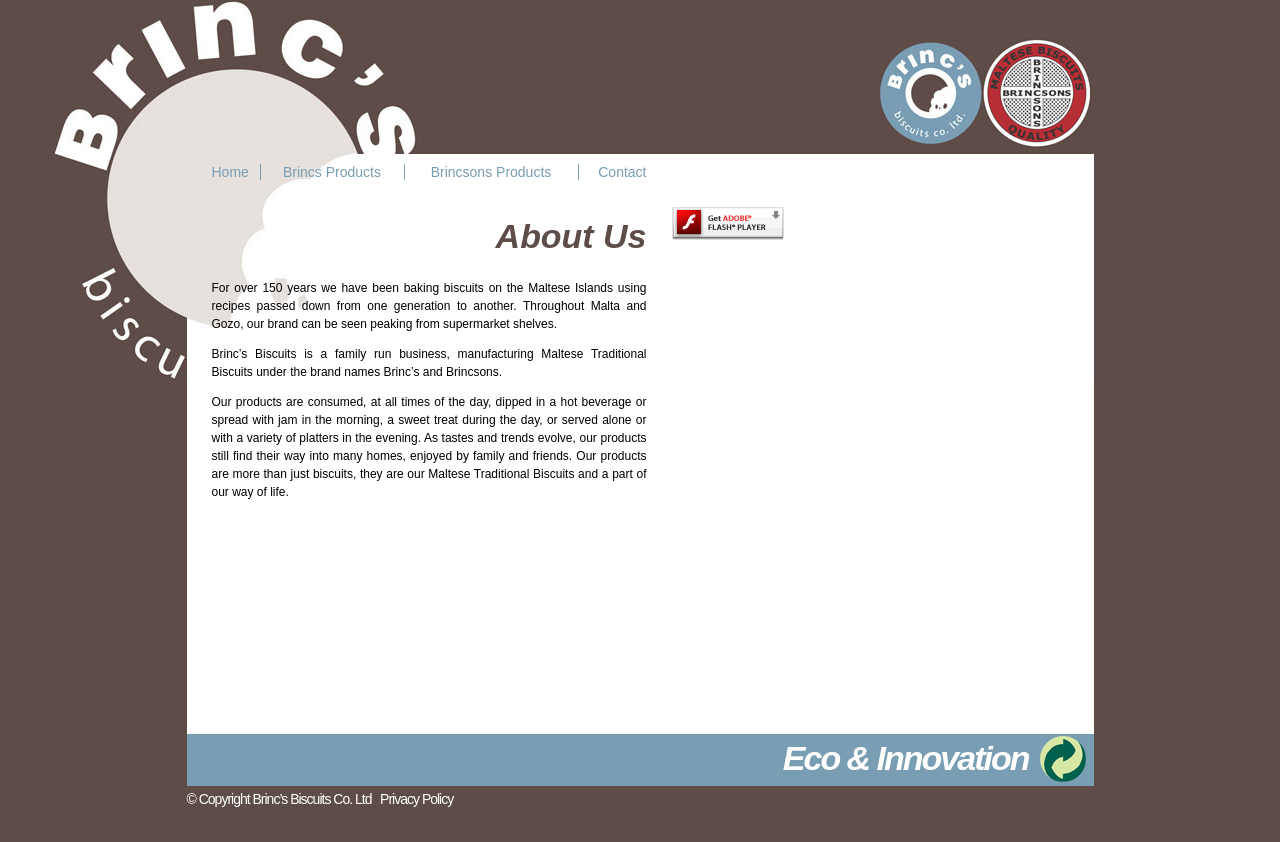Elaborate on the webpage's design and content in a detailed caption.

The webpage is about Brinc's Biscuits Co. Ltd, a family-run business that has been baking traditional Maltese biscuits for over 150 years. At the top of the page, there is a navigation menu with links to "Home", "Brincs Products", "Brincsons Products", and "Contact". Below the navigation menu, there is a heading that reads "About Us". 

Under the "About Us" heading, there are three paragraphs of text that describe the company's history, products, and values. The text explains that the company uses recipes passed down from generation to generation and that their products are consumed at all times of the day. 

To the right of the text, there is a disabled plugin object that requires a newer version of Adobe Flash Player to function. The plugin object contains a heading and a link to get the Adobe Flash player. 

At the bottom of the page, there are three links: "Eco", "Innovation", and "Privacy Policy". There is also a copyright notice that reads "© Copyright Brinc’s Biscuits Co. Ltd".